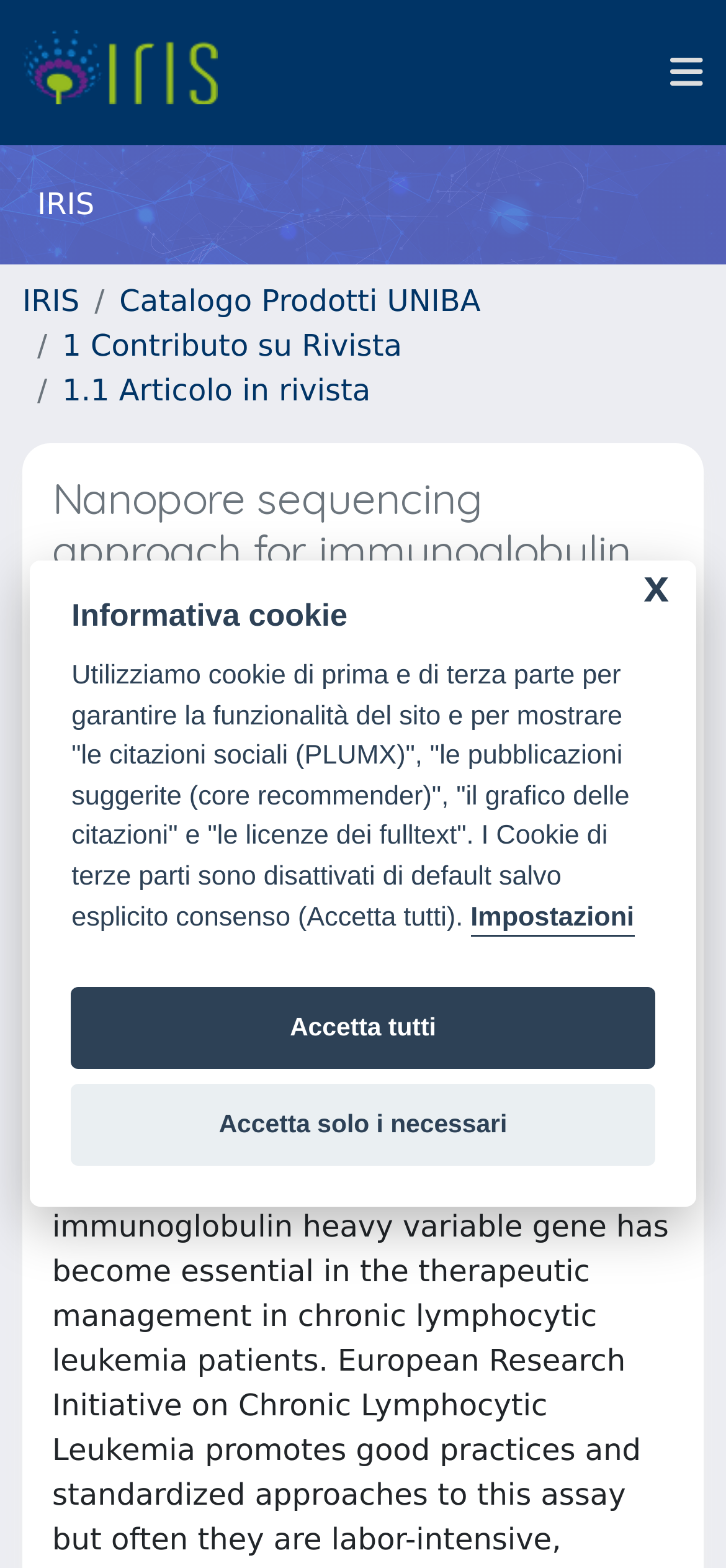Provide the bounding box coordinates for the specified HTML element described in this description: "Minervini C. F.". The coordinates should be four float numbers ranging from 0 to 1, in the format [left, top, right, bottom].

[0.082, 0.437, 0.405, 0.467]